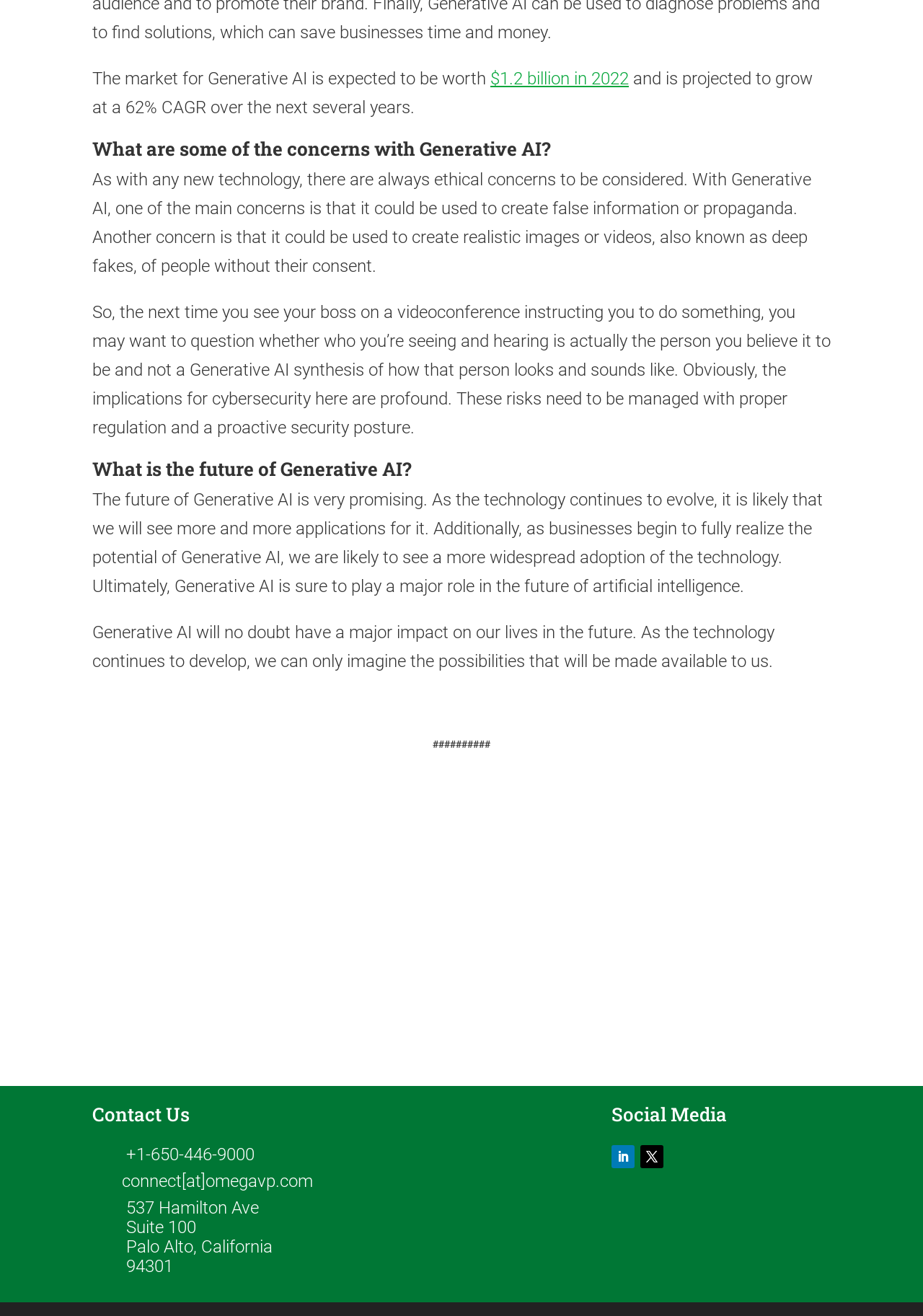Determine the bounding box coordinates for the UI element described. Format the coordinates as (top-left x, top-left y, bottom-right x, bottom-right y) and ensure all values are between 0 and 1. Element description: Follow

[0.663, 0.87, 0.688, 0.887]